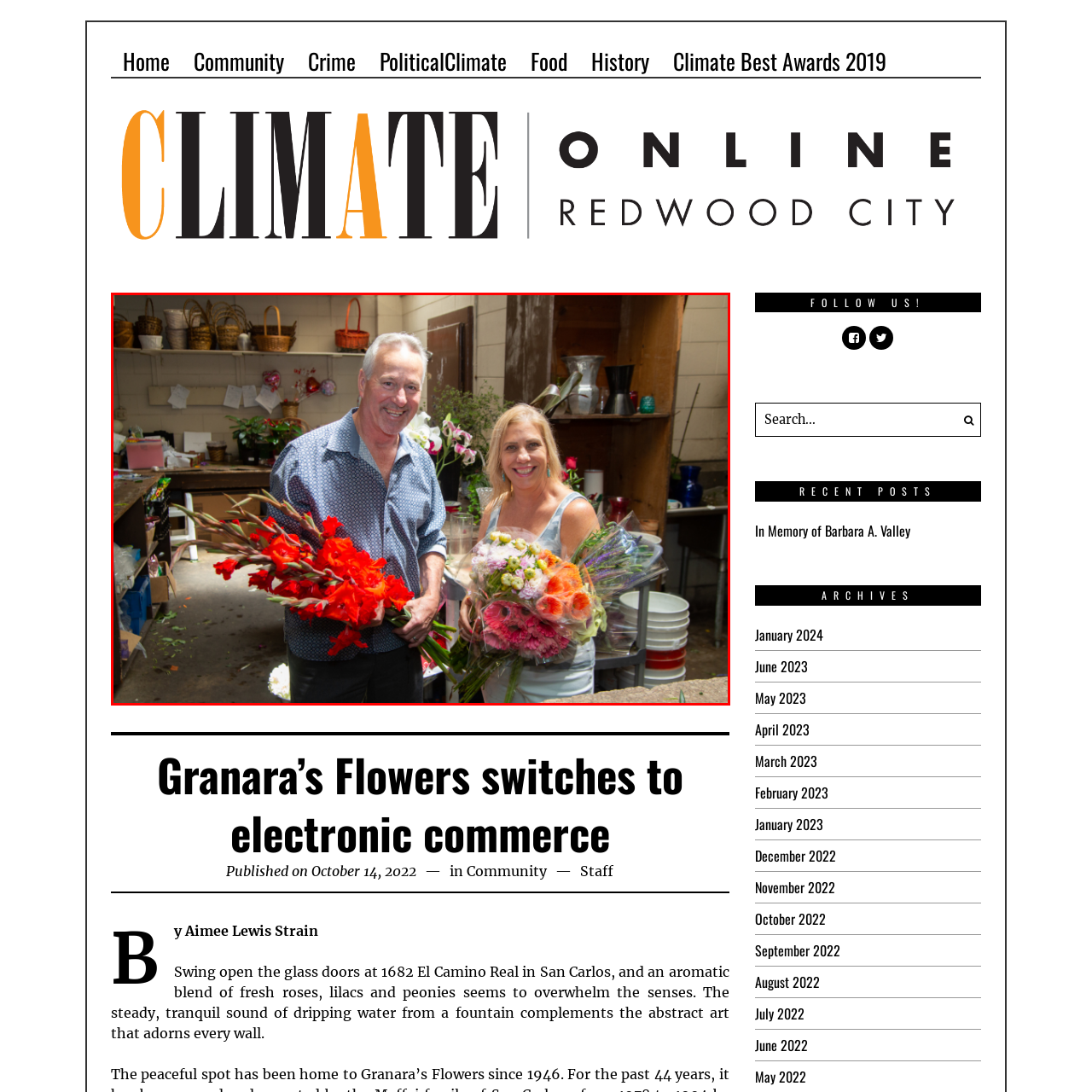Examine the content inside the red bounding box and offer a comprehensive answer to the following question using the details from the image: What is the likely purpose of the colorful mix of blooms?

The woman on the right is cradling a colorful mix of blooms, including pink and orange flowers, which suggests that they are arranged for a special occasion, possibly a wedding, birthday, or anniversary.